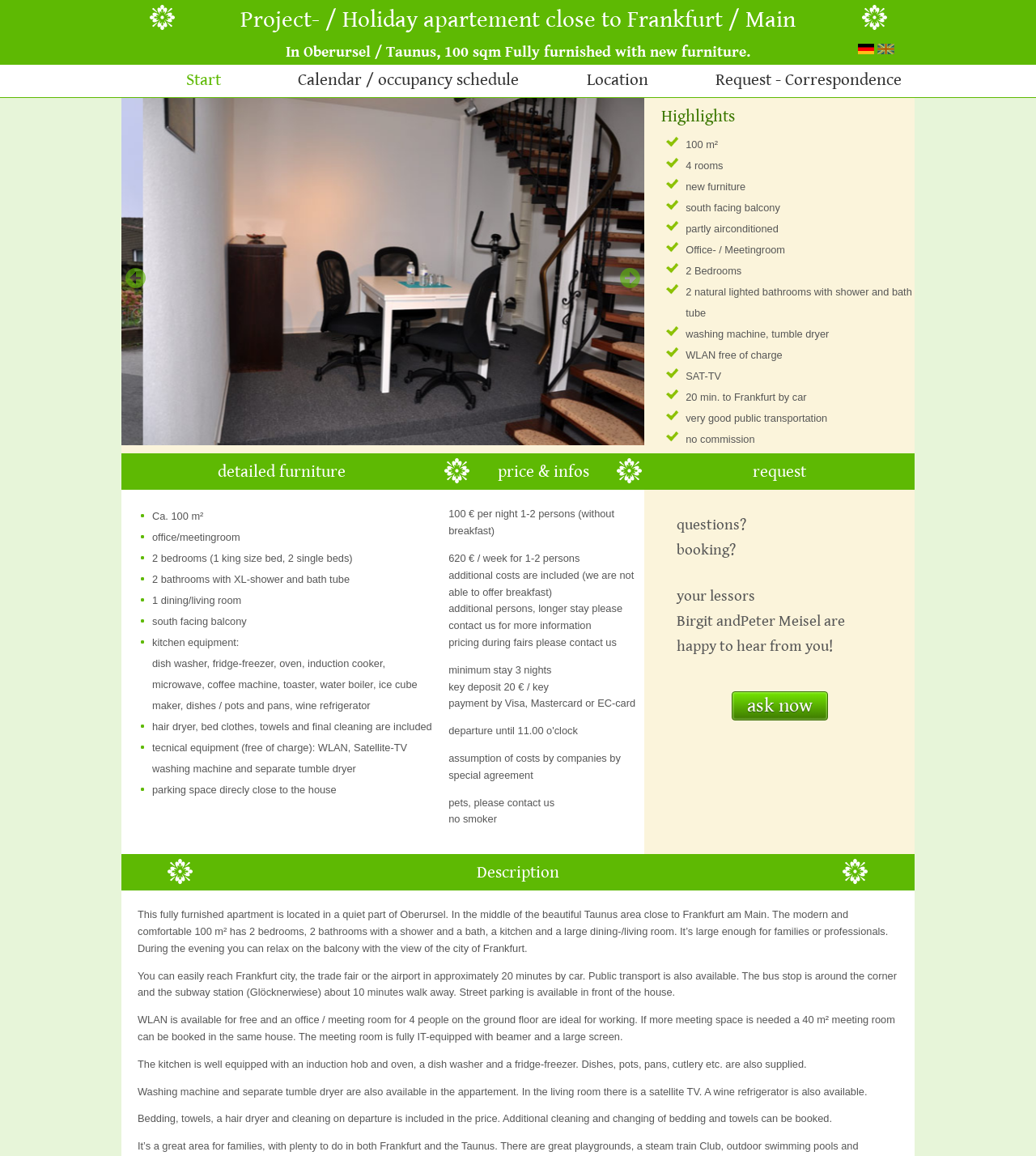Please give a one-word or short phrase response to the following question: 
What is the price per night for 1-2 persons?

100 €